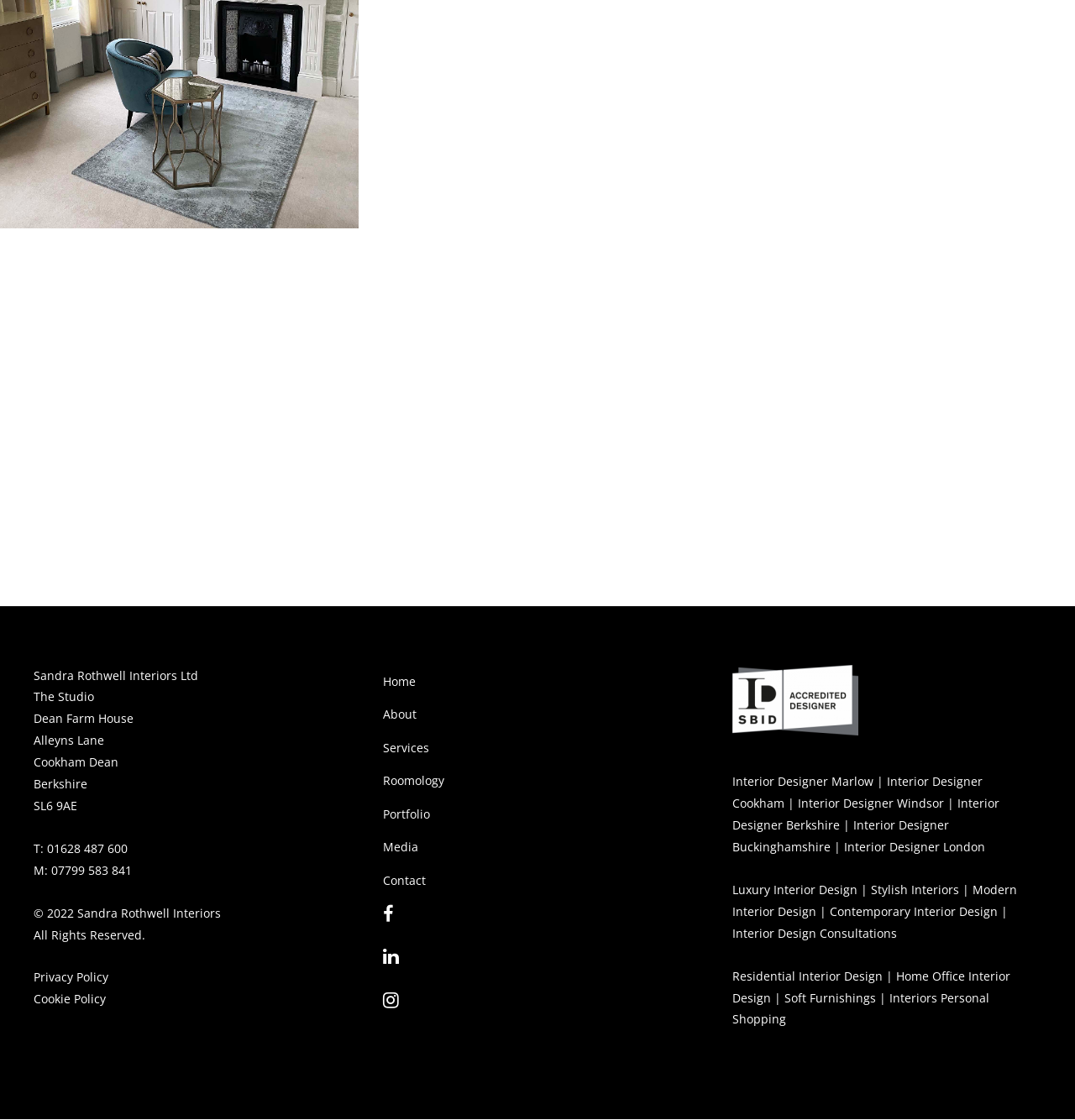By analyzing the image, answer the following question with a detailed response: What is the name of the interior design company?

I found the answer by looking at the StaticText element with the text 'Sandra Rothwell Interiors Ltd' located at the bottom of the webpage, which appears to be the company's name and address.